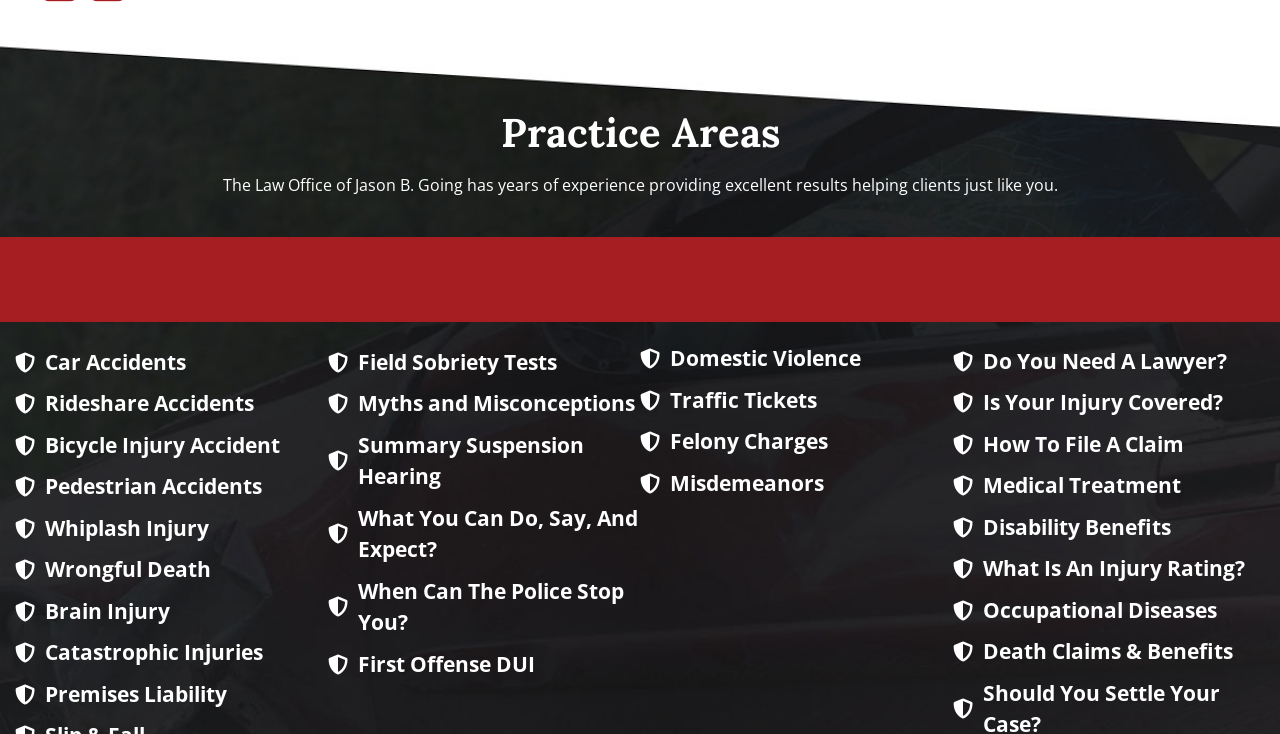Please reply with a single word or brief phrase to the question: 
What is the topic related to the image with the text 'DUI'?

Field Sobriety Tests